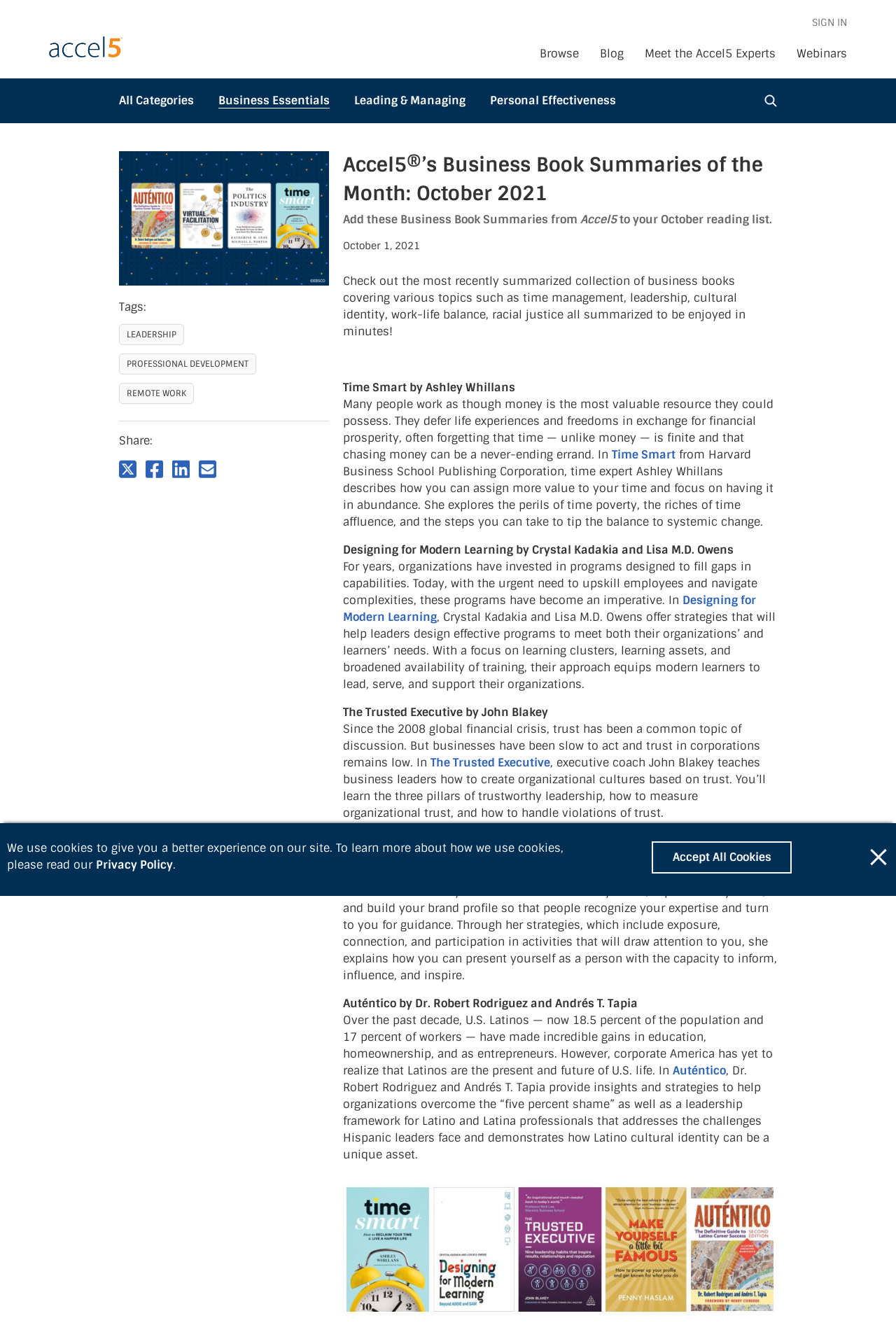Please identify the bounding box coordinates of the element on the webpage that should be clicked to follow this instruction: "Read the blog post about Time Smart". The bounding box coordinates should be given as four float numbers between 0 and 1, formatted as [left, top, right, bottom].

[0.683, 0.334, 0.754, 0.346]